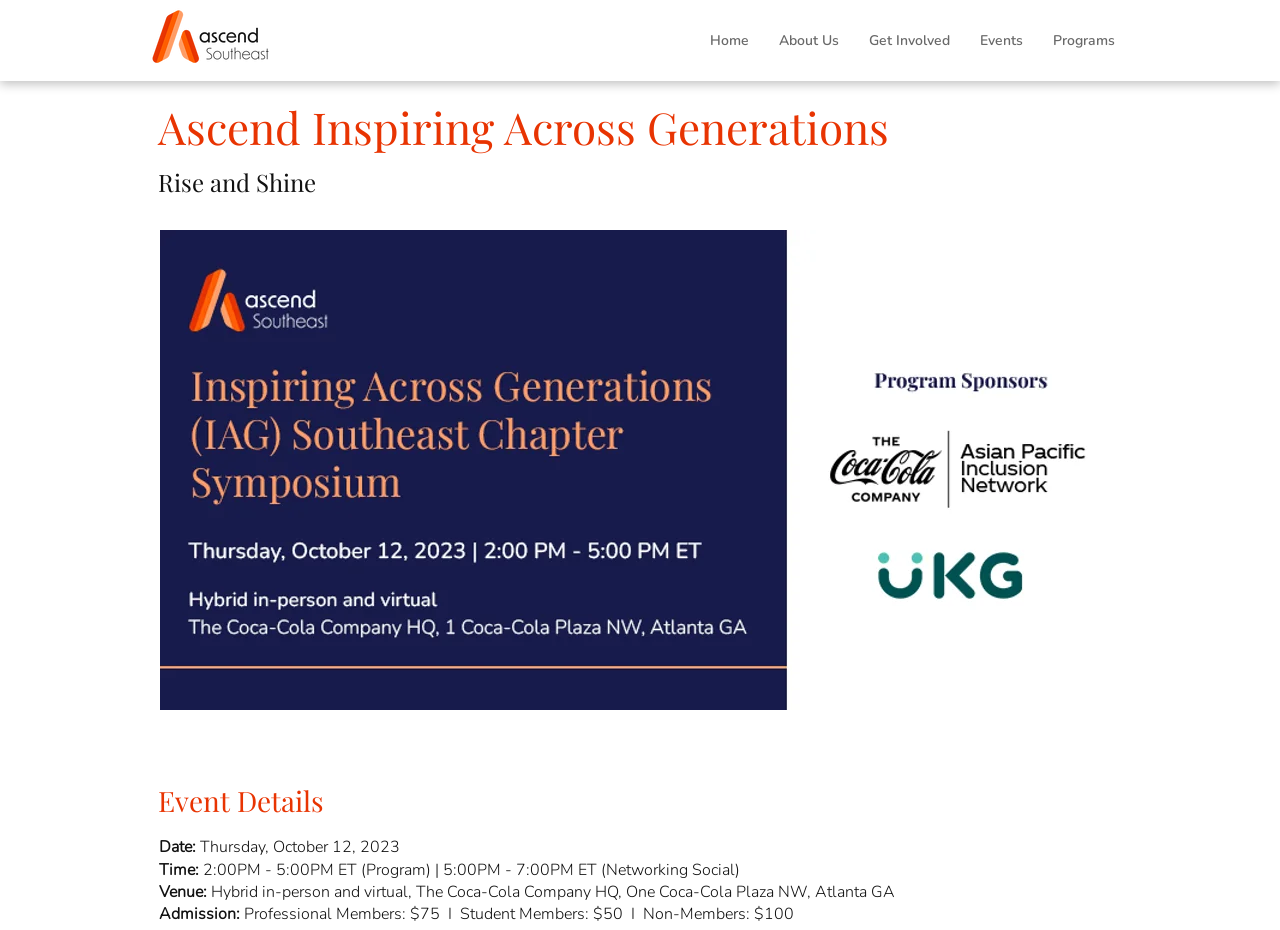What is the date of the event?
Kindly offer a comprehensive and detailed response to the question.

I determined the answer by looking at the StaticText 'Date:' and the corresponding text 'Thursday, October 12, 2023' which provides the date of the event.